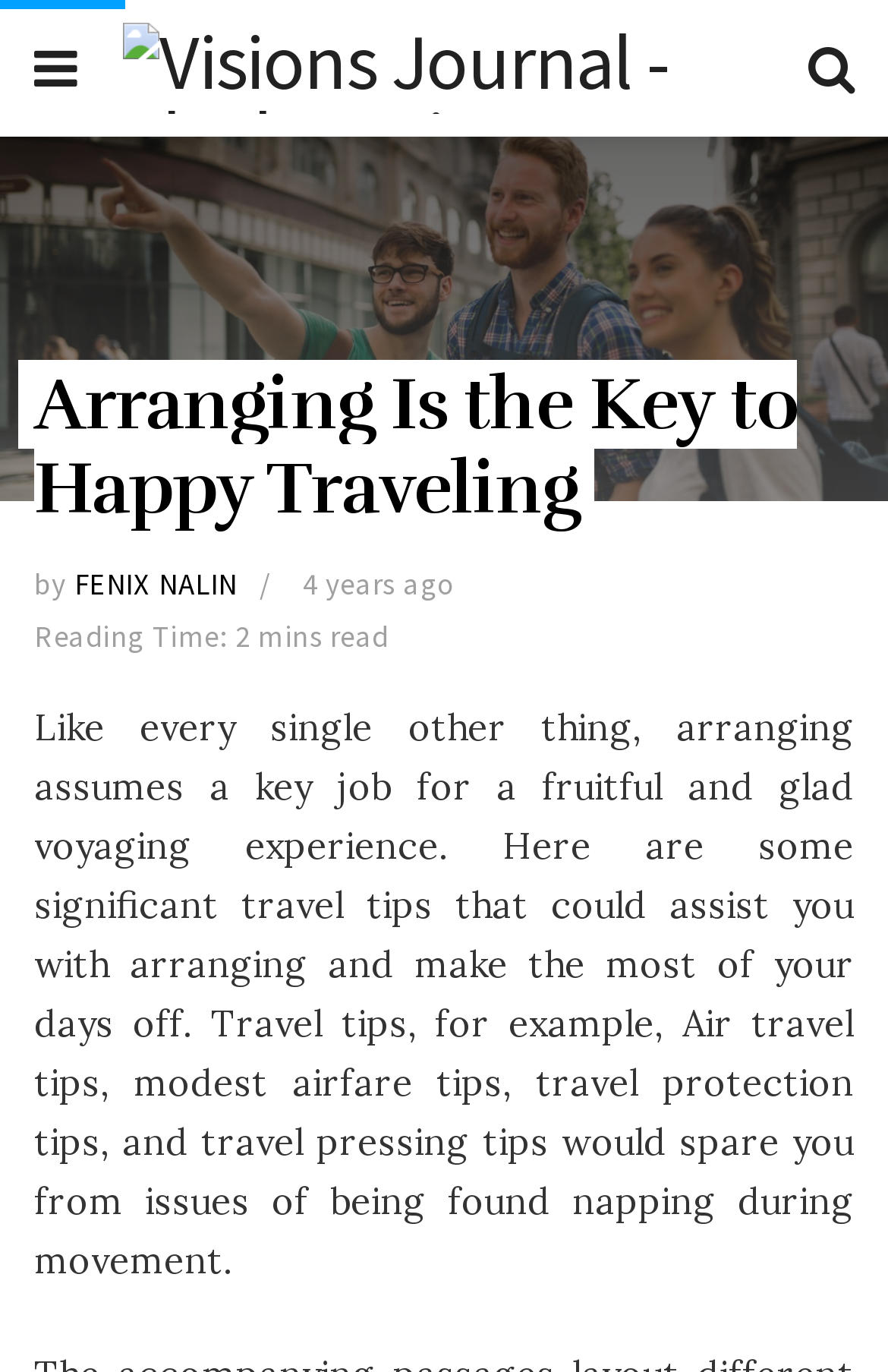Who wrote the article?
Answer the question in as much detail as possible.

I found the author's name by looking at the text 'by' followed by the link 'FENIX NALIN' which indicates the author of the article.